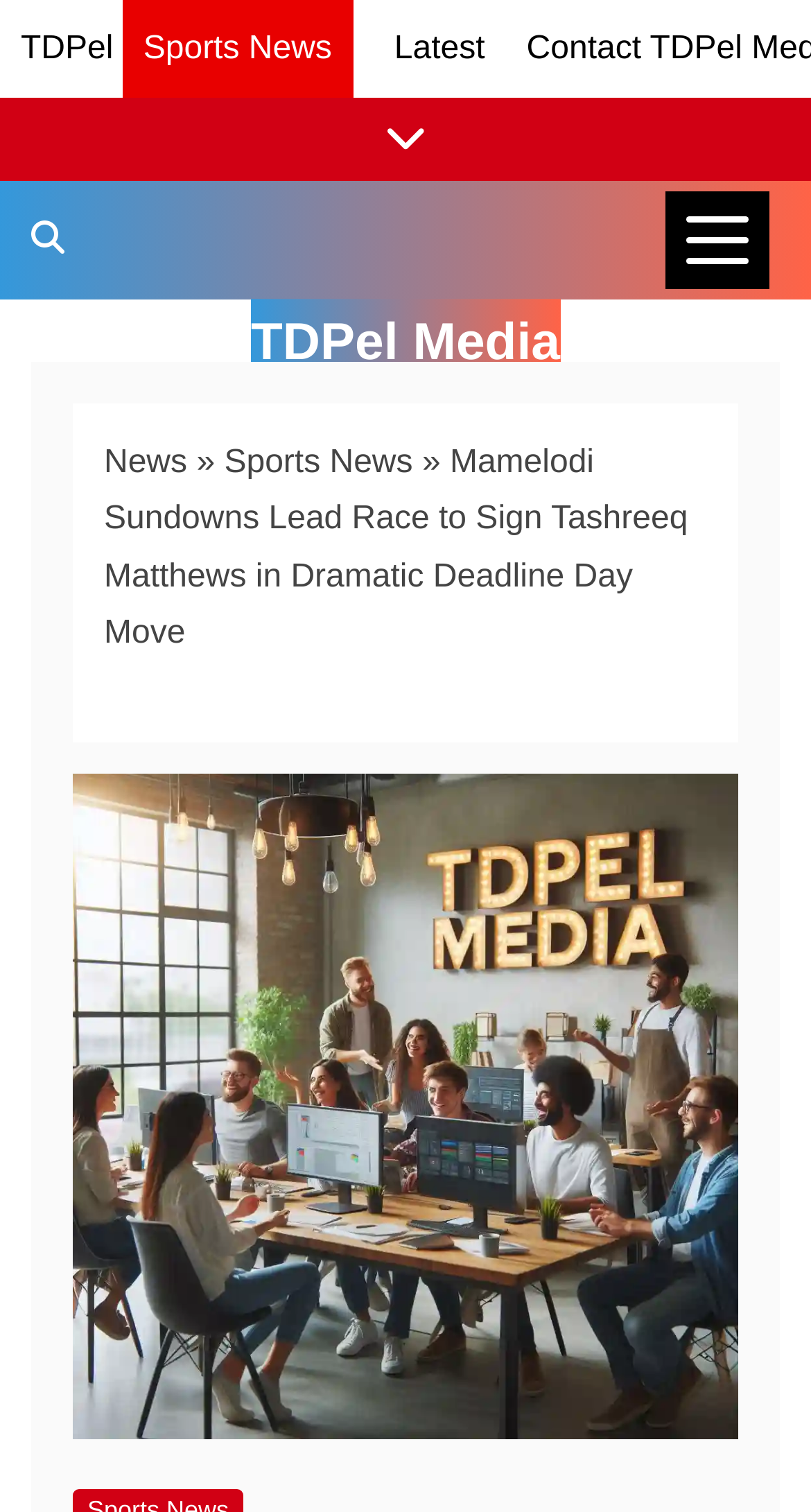Please find and generate the text of the main header of the webpage.

Mamelodi Sundowns Lead Race to Sign Tashreeq Matthews in Dramatic Deadline Day Move